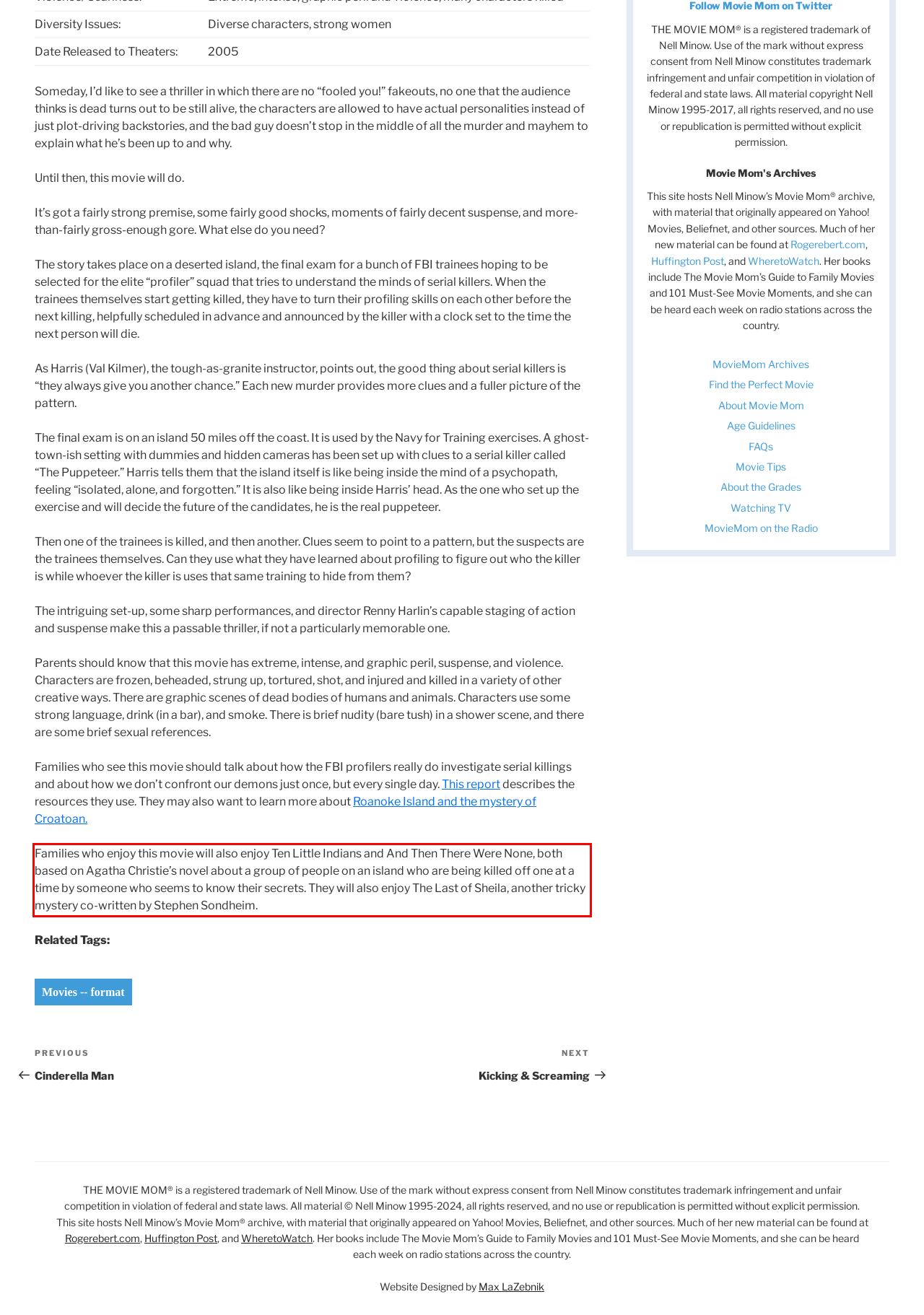Identify the red bounding box in the webpage screenshot and perform OCR to generate the text content enclosed.

Families who enjoy this movie will also enjoy Ten Little Indians and And Then There Were None, both based on Agatha Christie’s novel about a group of people on an island who are being killed off one at a time by someone who seems to know their secrets. They will also enjoy The Last of Sheila, another tricky mystery co-written by Stephen Sondheim.